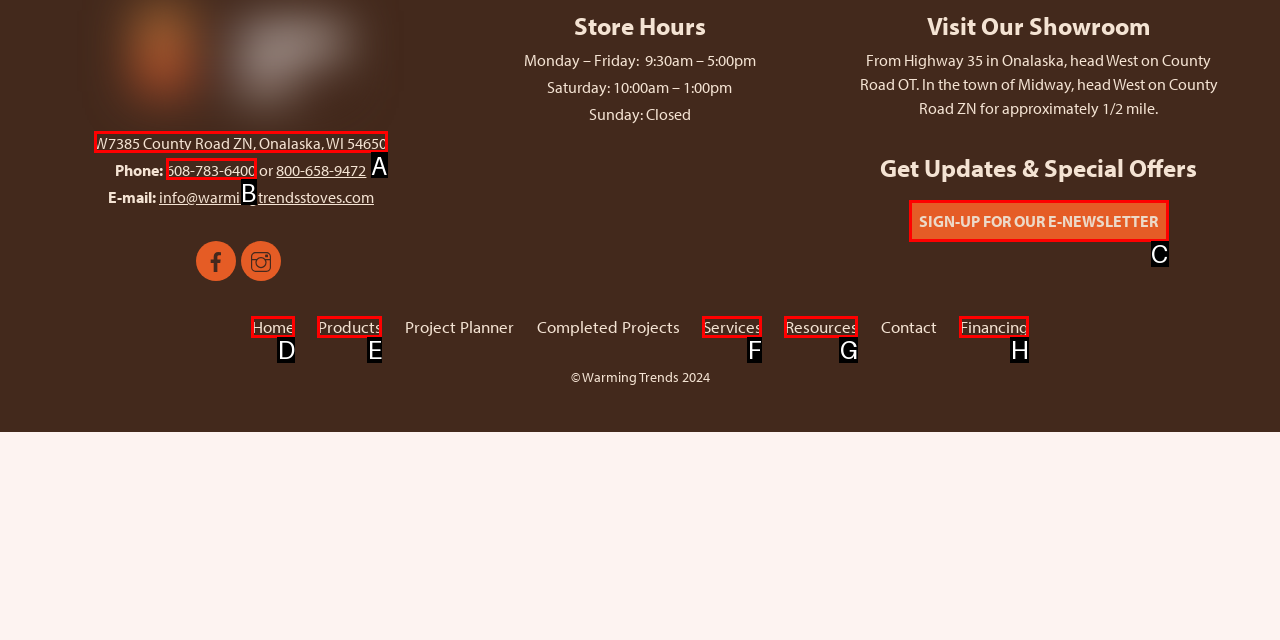Tell me which option best matches this description: SIGN-UP FOR OUR E-NEWSLETTER
Answer with the letter of the matching option directly from the given choices.

C